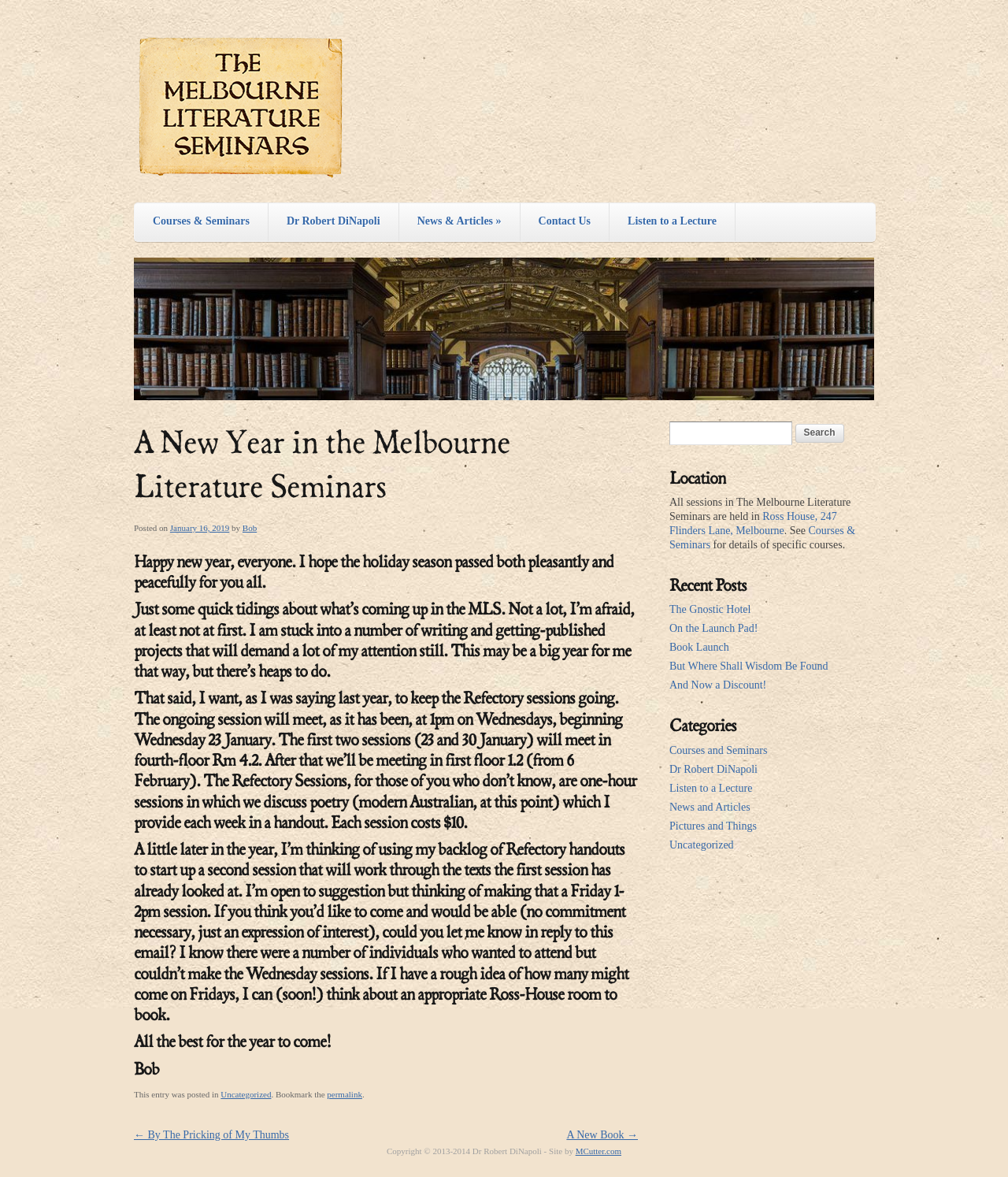Please mark the bounding box coordinates of the area that should be clicked to carry out the instruction: "Click the 'Courses & Seminars' link".

[0.134, 0.173, 0.266, 0.205]